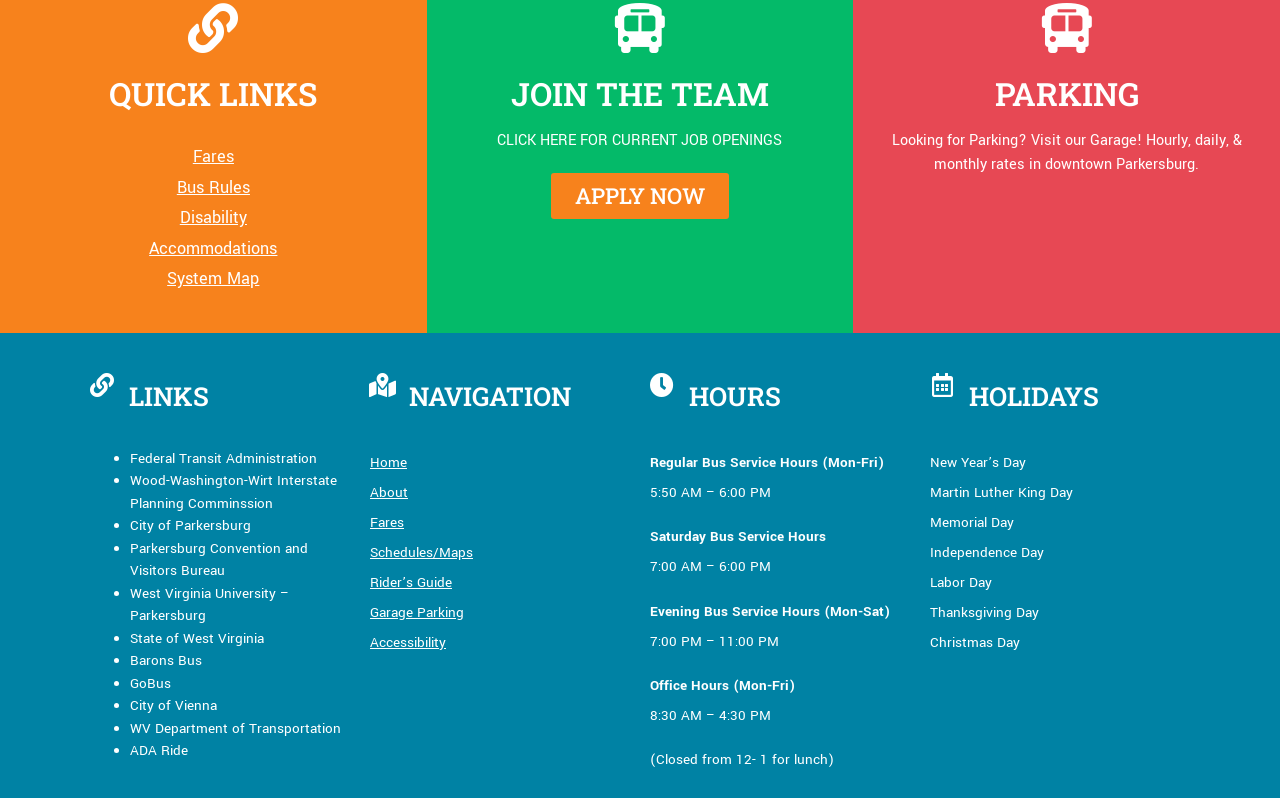What holidays does the bus service observe? Using the information from the screenshot, answer with a single word or phrase.

New Year’s Day, etc.